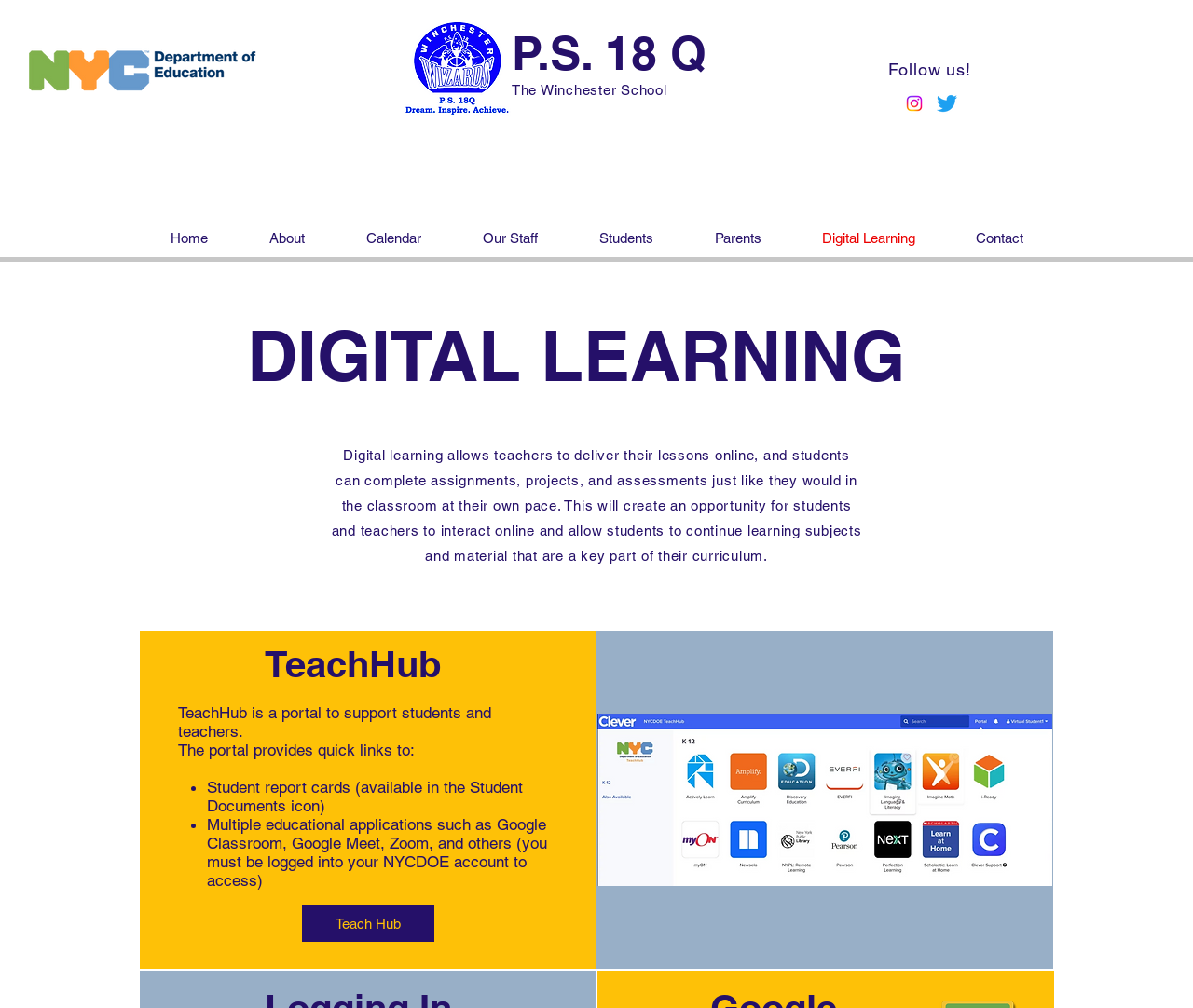Show the bounding box coordinates of the region that should be clicked to follow the instruction: "Access Teach Hub."

[0.253, 0.897, 0.364, 0.934]